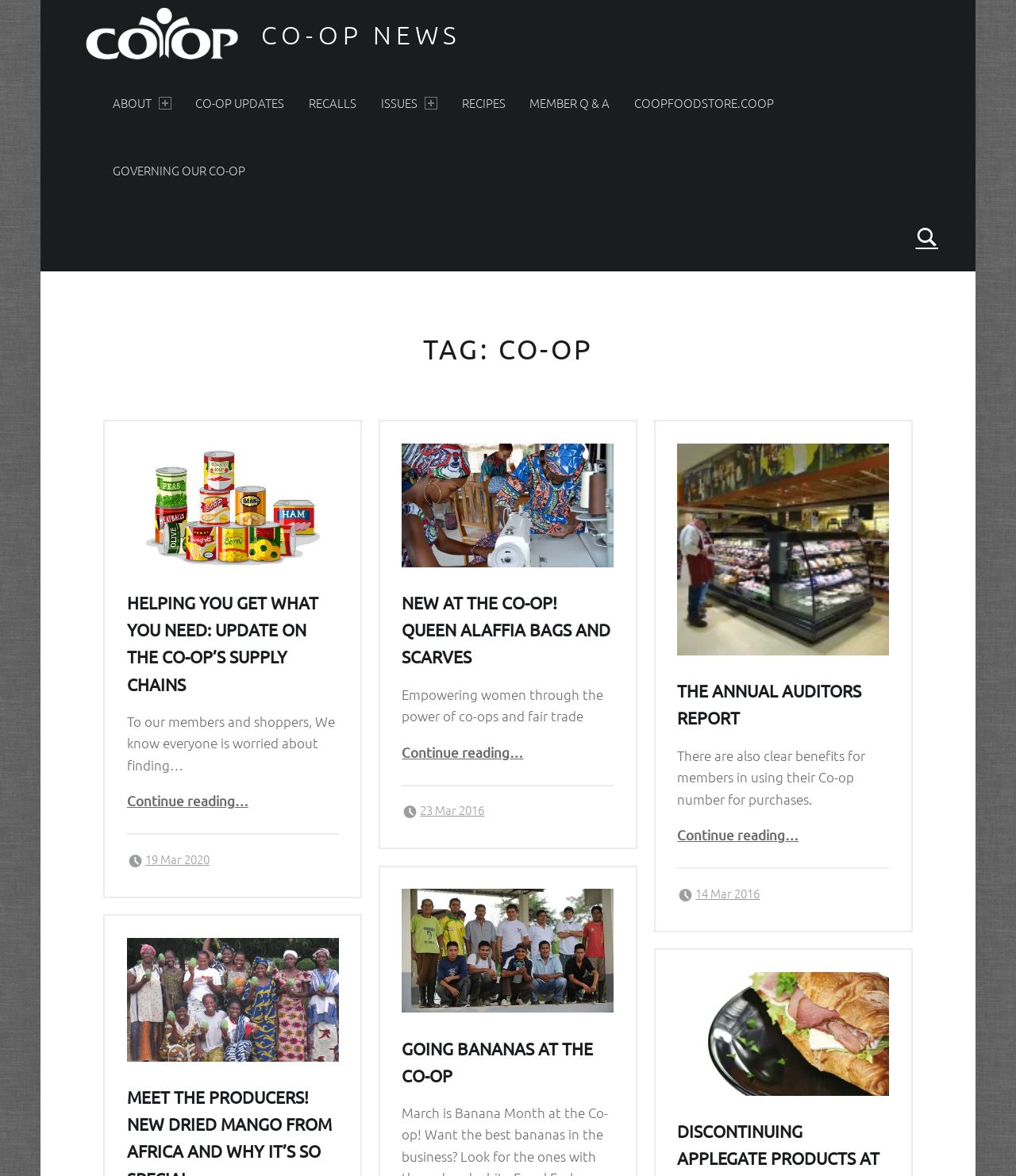What is the name of the co-op news website?
Using the image as a reference, answer the question with a short word or phrase.

Co-op News